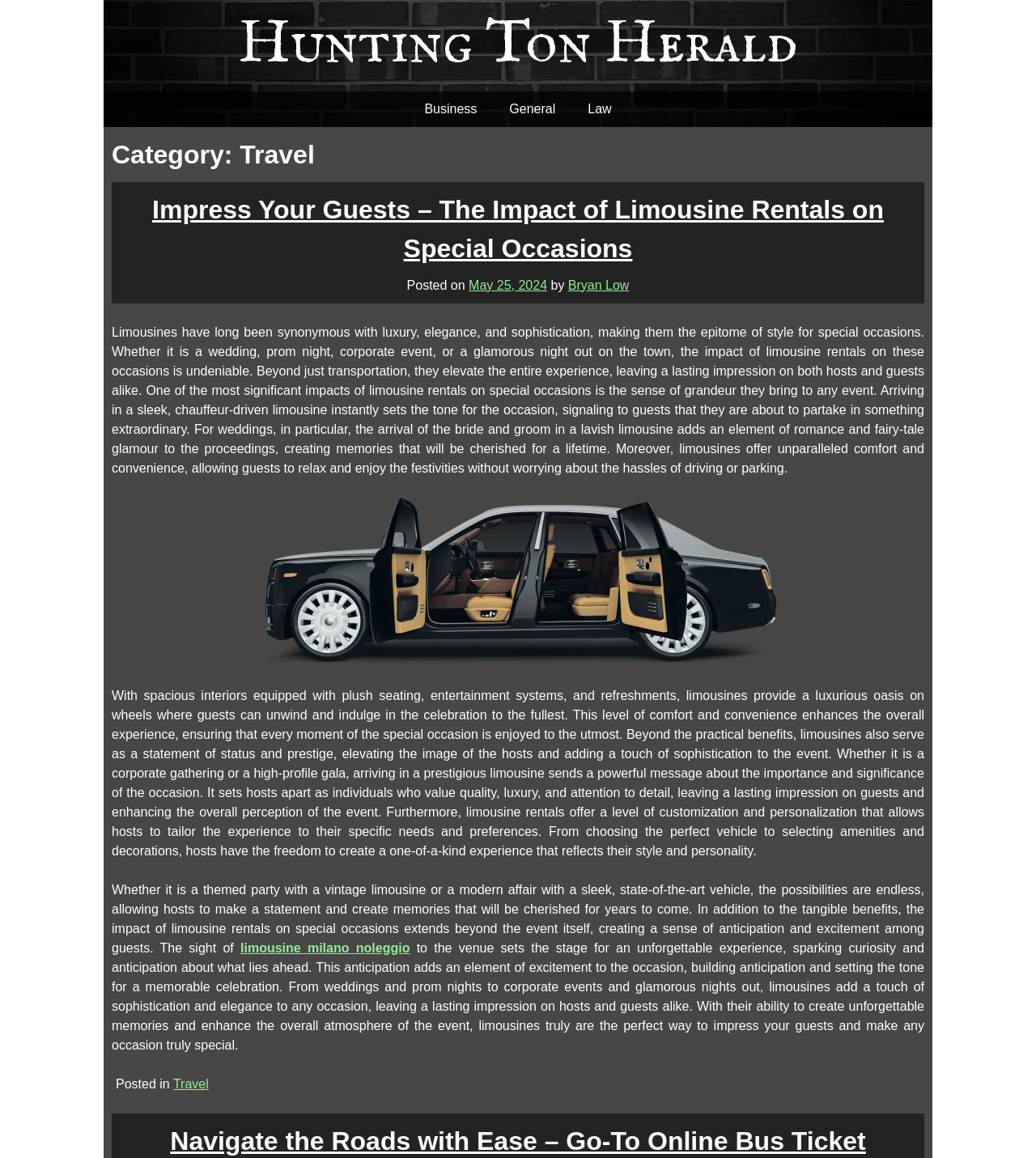Specify the bounding box coordinates of the element's region that should be clicked to achieve the following instruction: "Read the article 'Impress Your Guests – The Impact of Limousine Rentals on Special Occasions'". The bounding box coordinates consist of four float numbers between 0 and 1, in the format [left, top, right, bottom].

[0.147, 0.168, 0.853, 0.227]